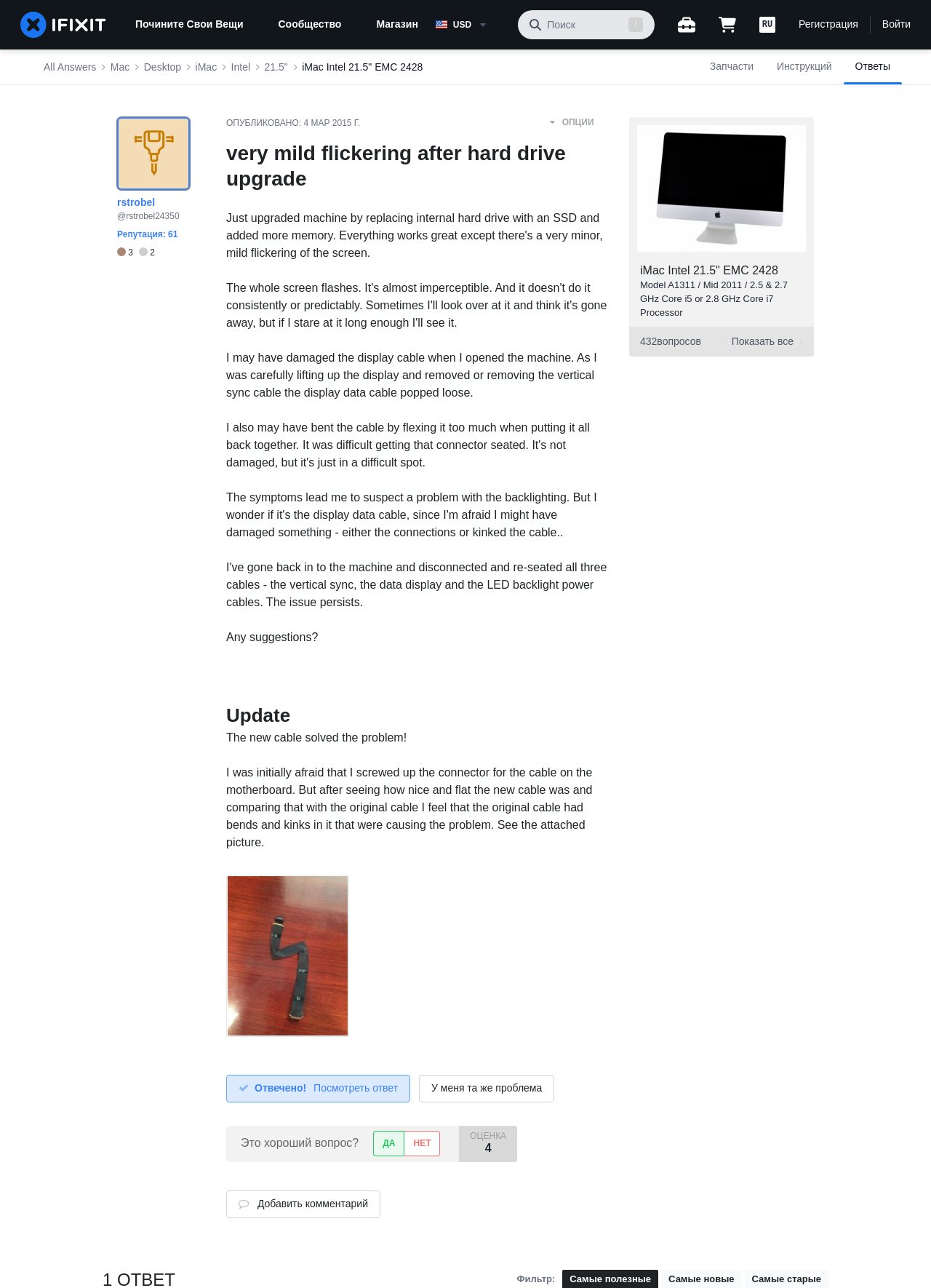Based on the image, please elaborate on the answer to the following question:
How many bronze badges does the user rstrobel have?

The user rstrobel has 3 bronze badges, which is indicated by the image of a bronze badge and the number 3 next to it.